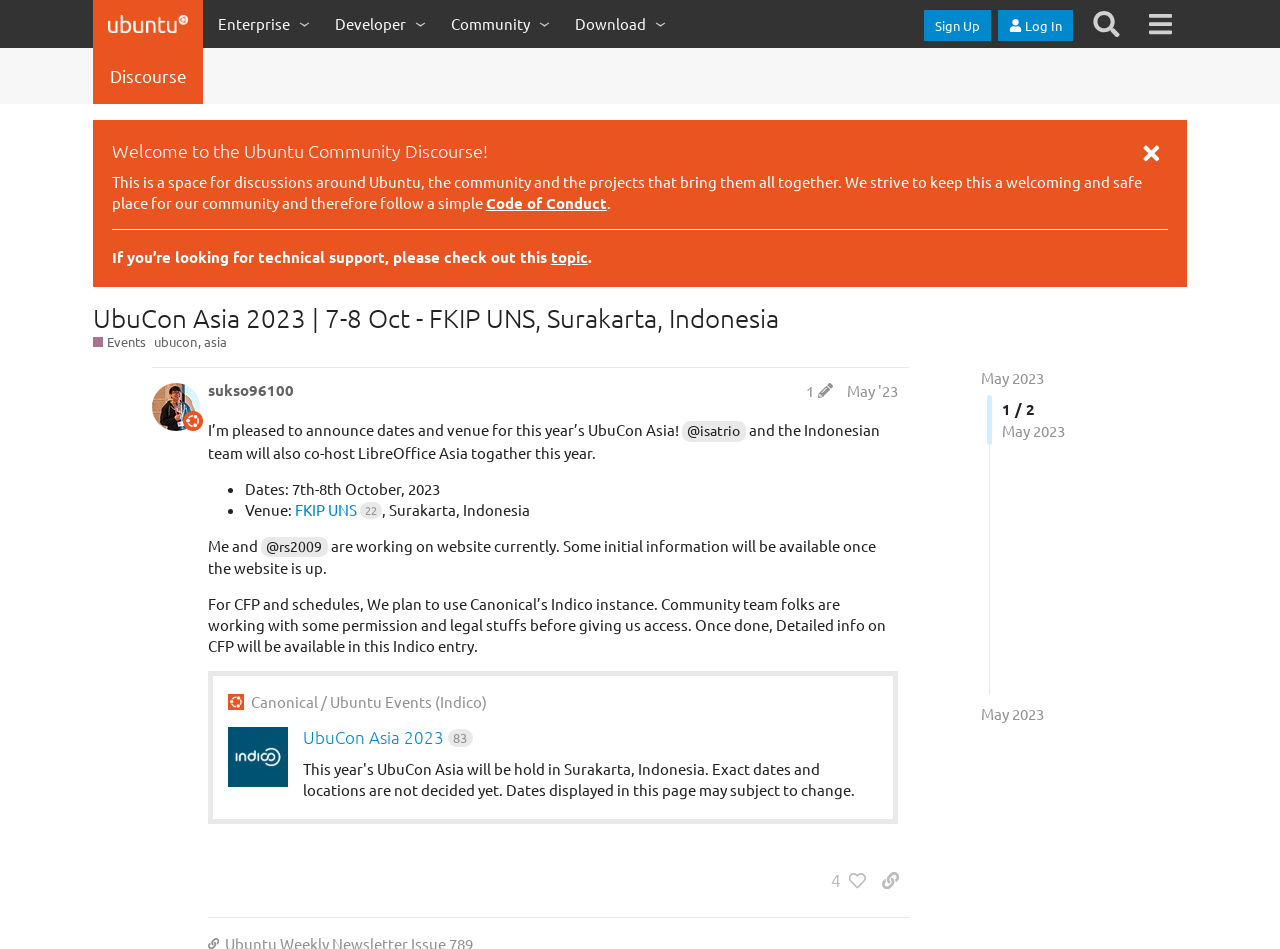Provide a brief response using a word or short phrase to this question:
What is the venue of the event?

FKIP UNS, Surakarta, Indonesia